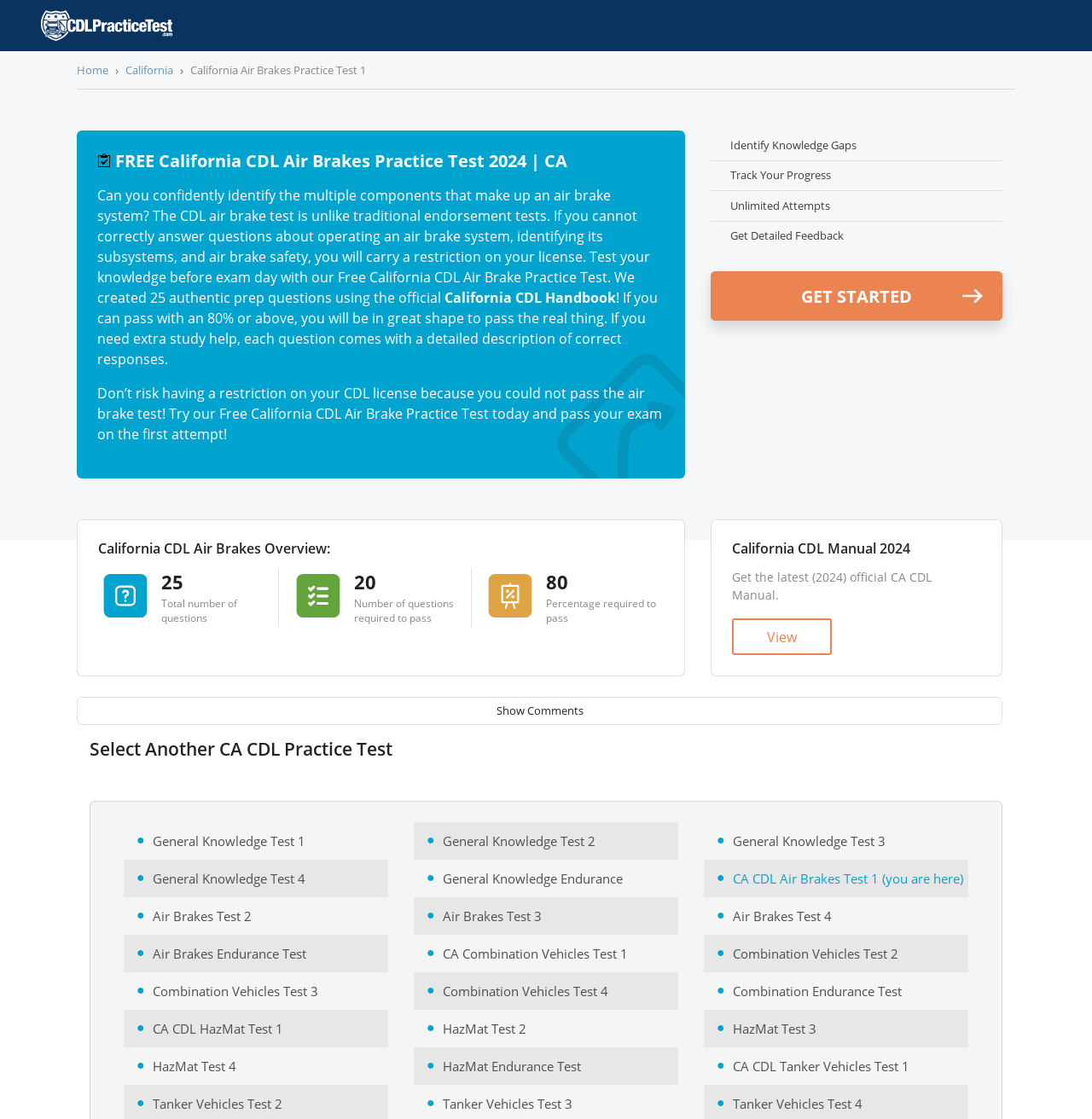What is the total number of questions in this practice test?
We need a detailed and exhaustive answer to the question. Please elaborate.

This answer can be found by looking at the section 'California CDL Air Brakes Overview' where it states '25 Total number of questions'.